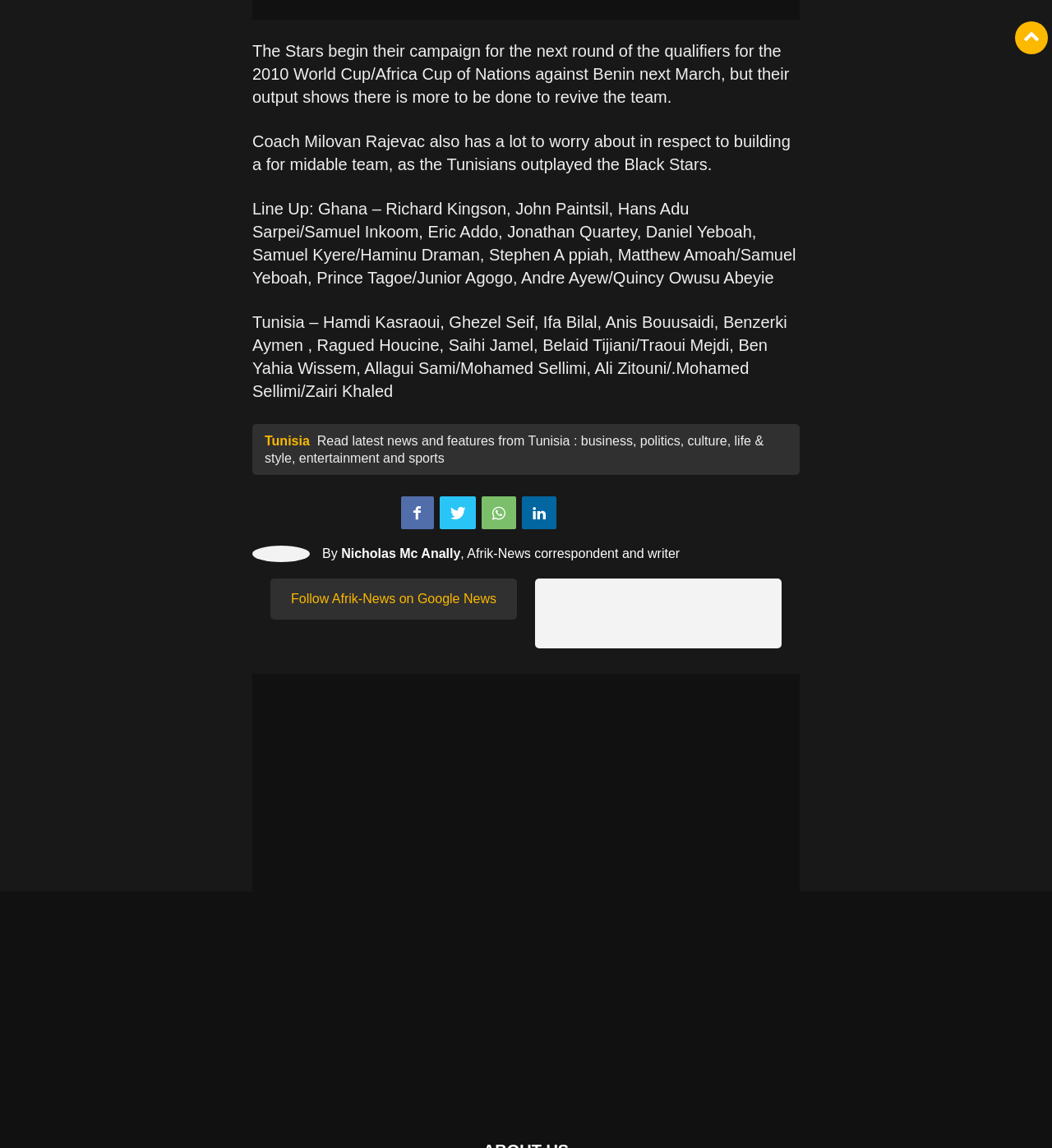Give a succinct answer to this question in a single word or phrase: 
What is the opponent of Ghana in the World Cup qualifier?

Tunisia